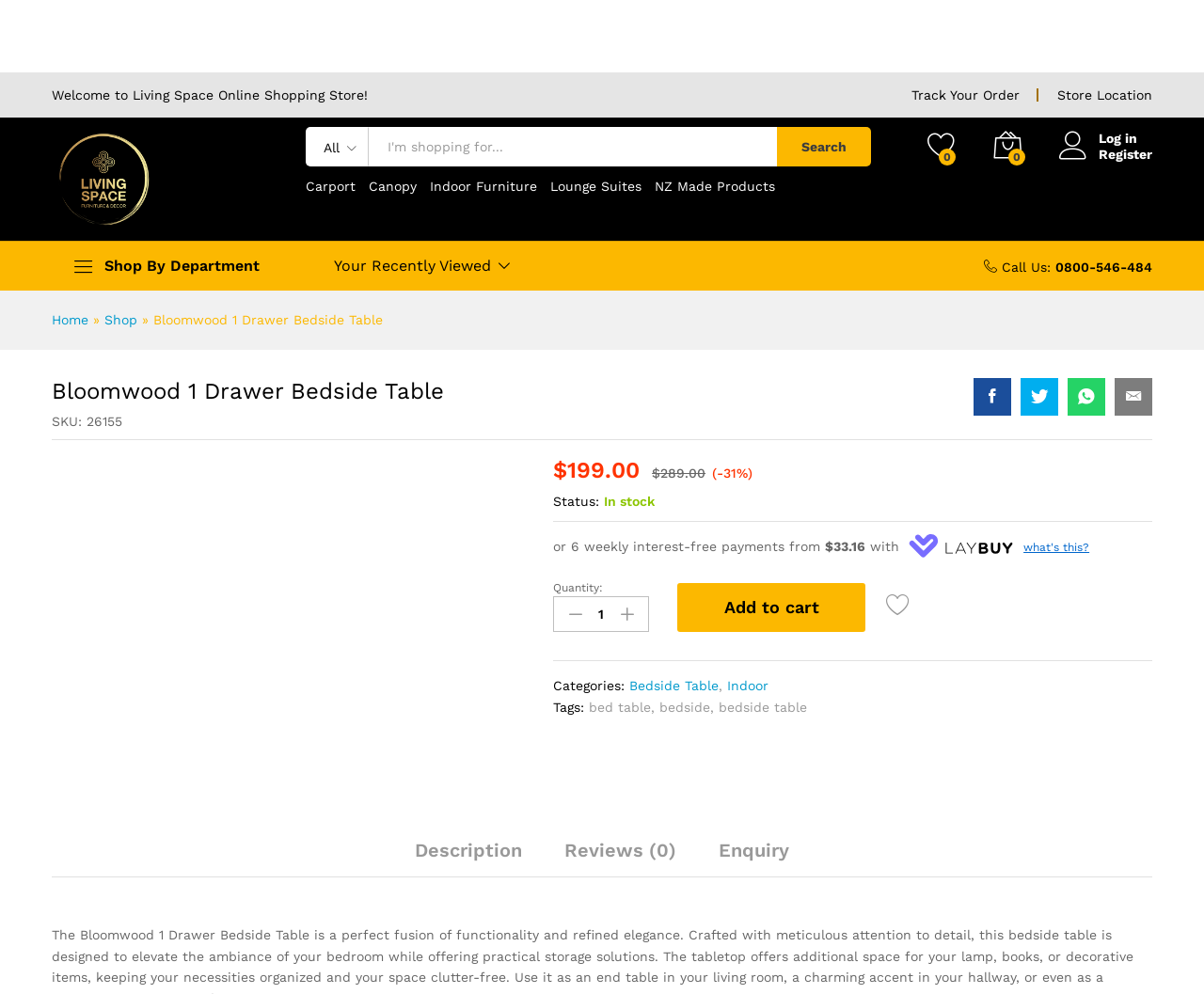Identify the bounding box coordinates for the UI element that matches this description: "Store Location".

[0.878, 0.088, 0.957, 0.103]